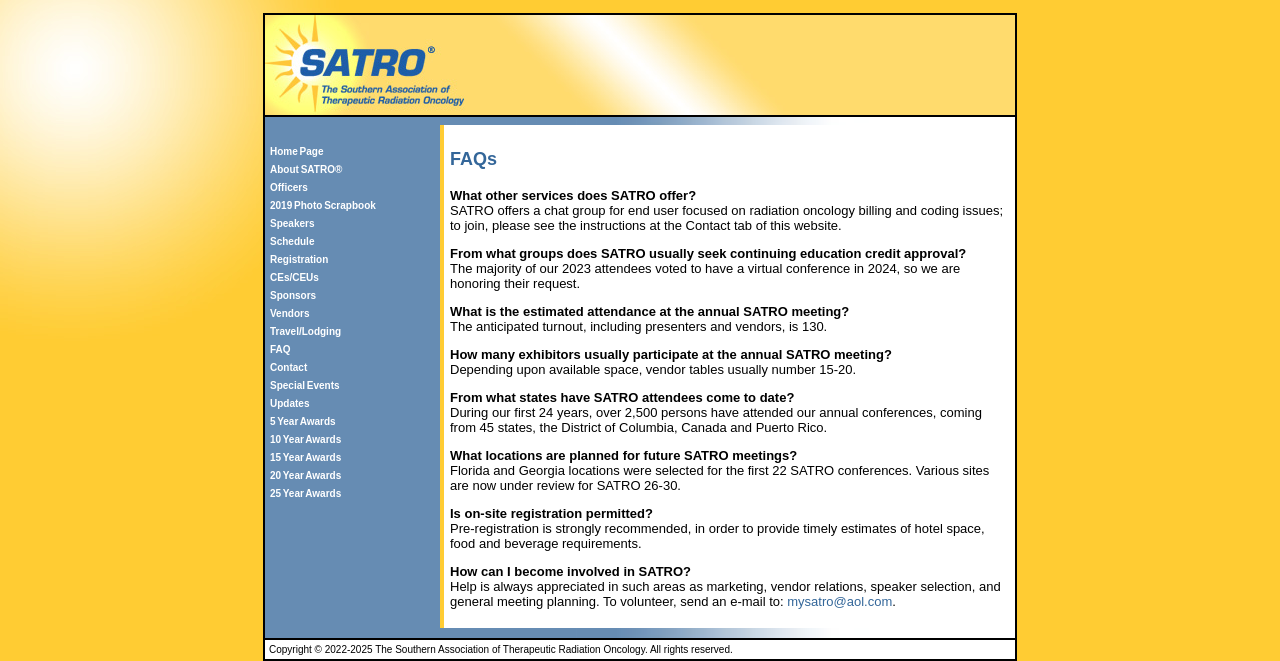Please locate the bounding box coordinates of the element that should be clicked to complete the given instruction: "View FAQs".

[0.347, 0.189, 0.793, 0.95]